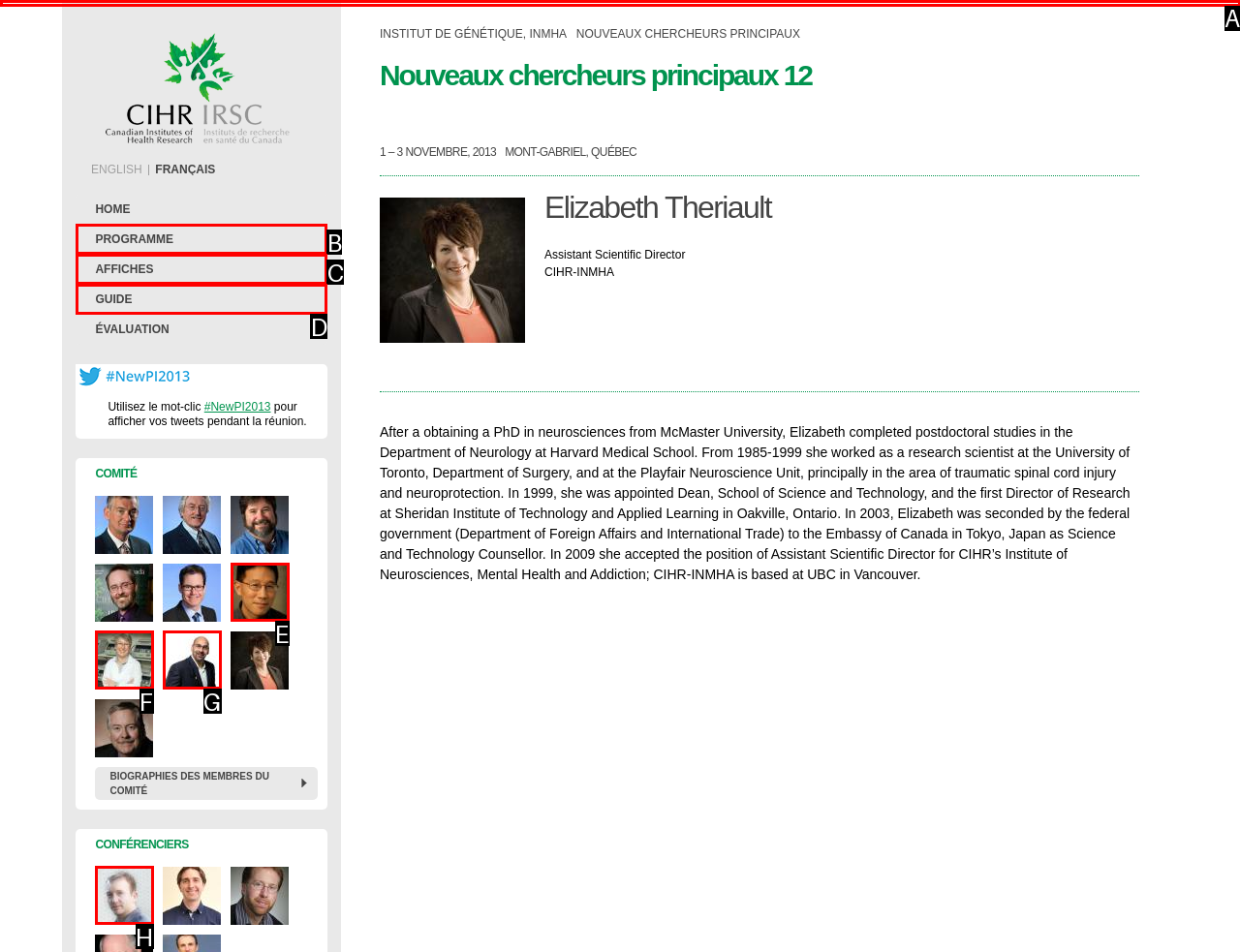Pinpoint the HTML element that fits the description: Guide
Answer by providing the letter of the correct option.

D